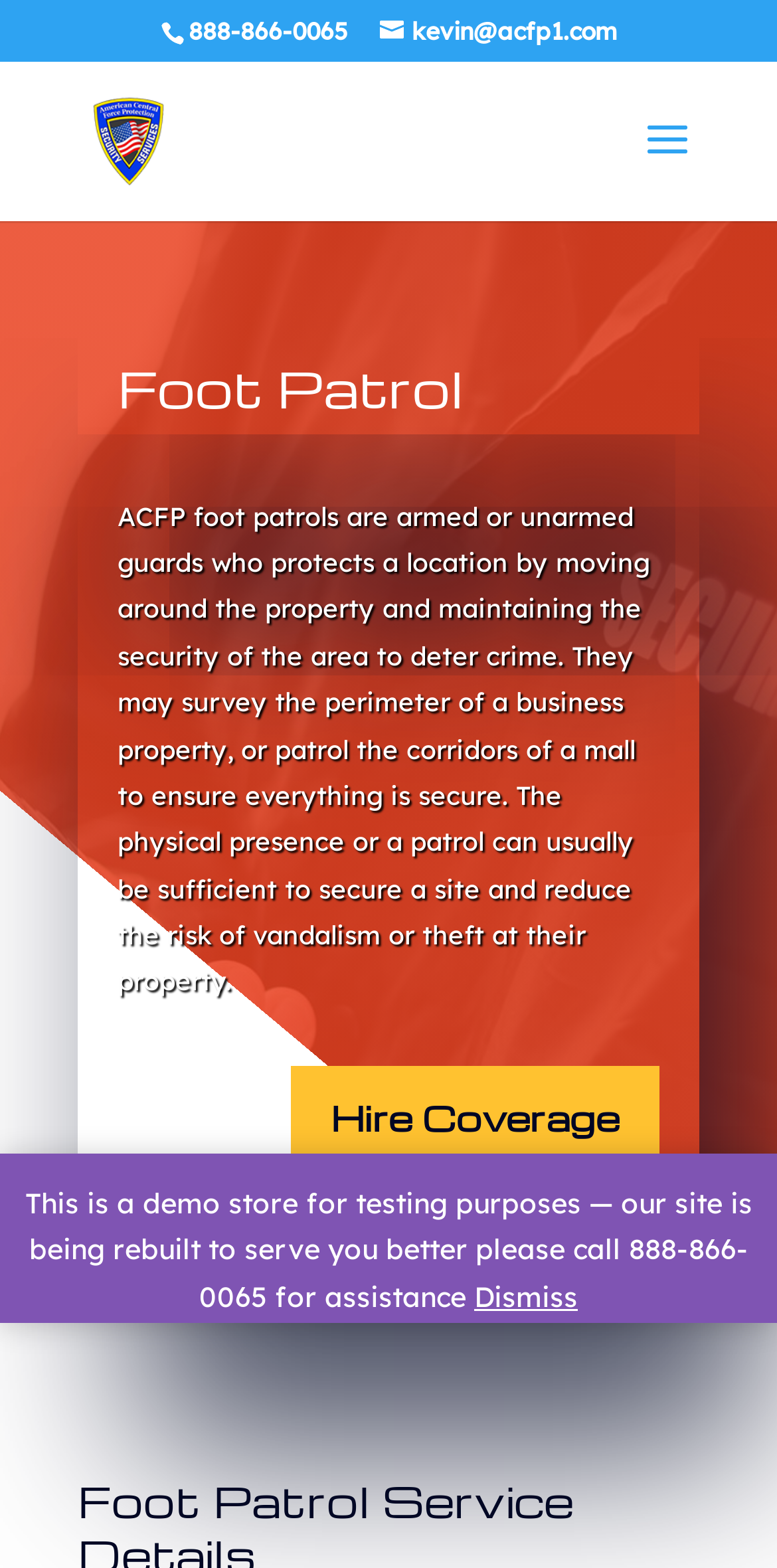What is the current status of the website?
Using the image as a reference, give a one-word or short phrase answer.

Under reconstruction